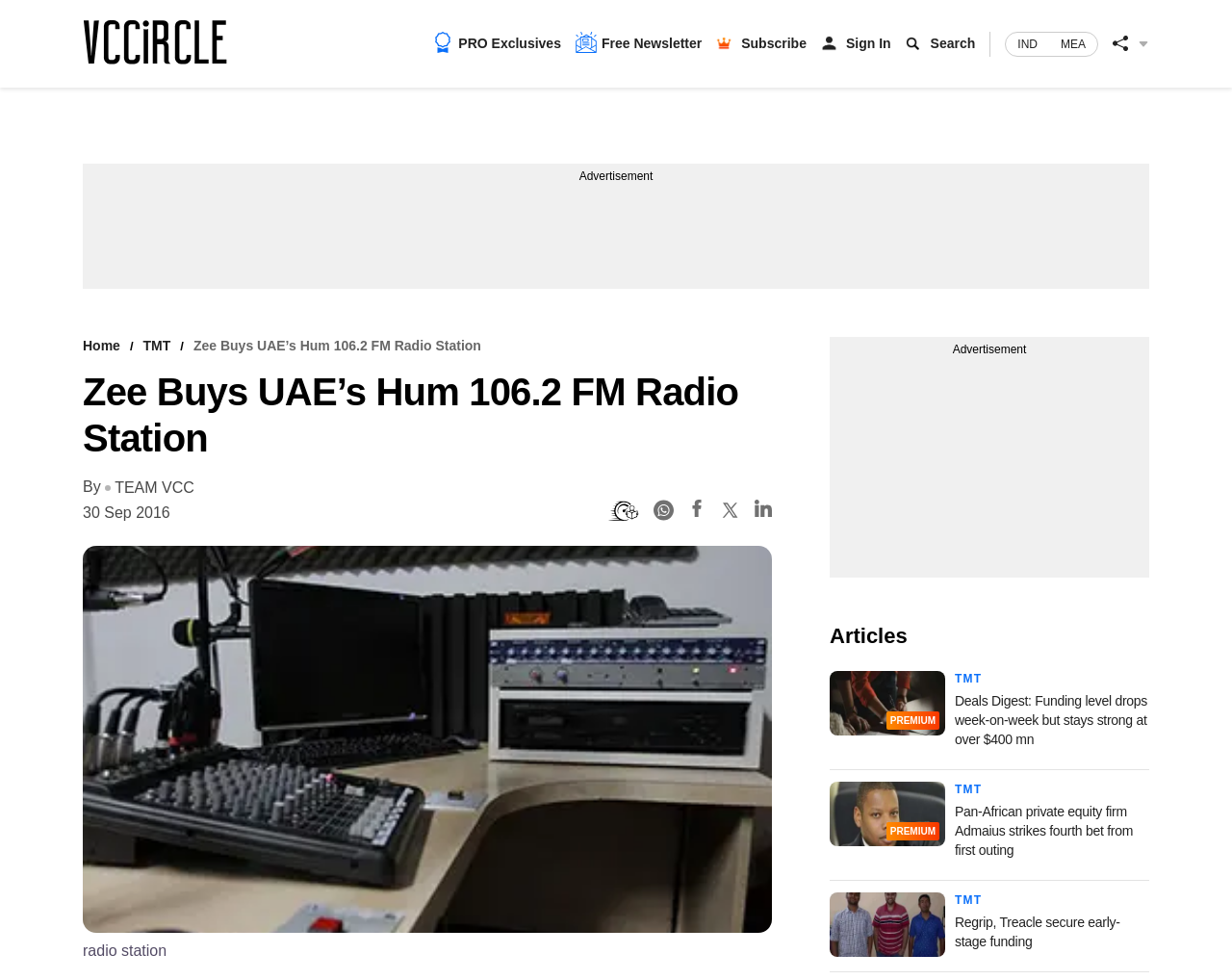Determine the bounding box coordinates of the area to click in order to meet this instruction: "Search for something".

[0.755, 0.036, 0.792, 0.052]